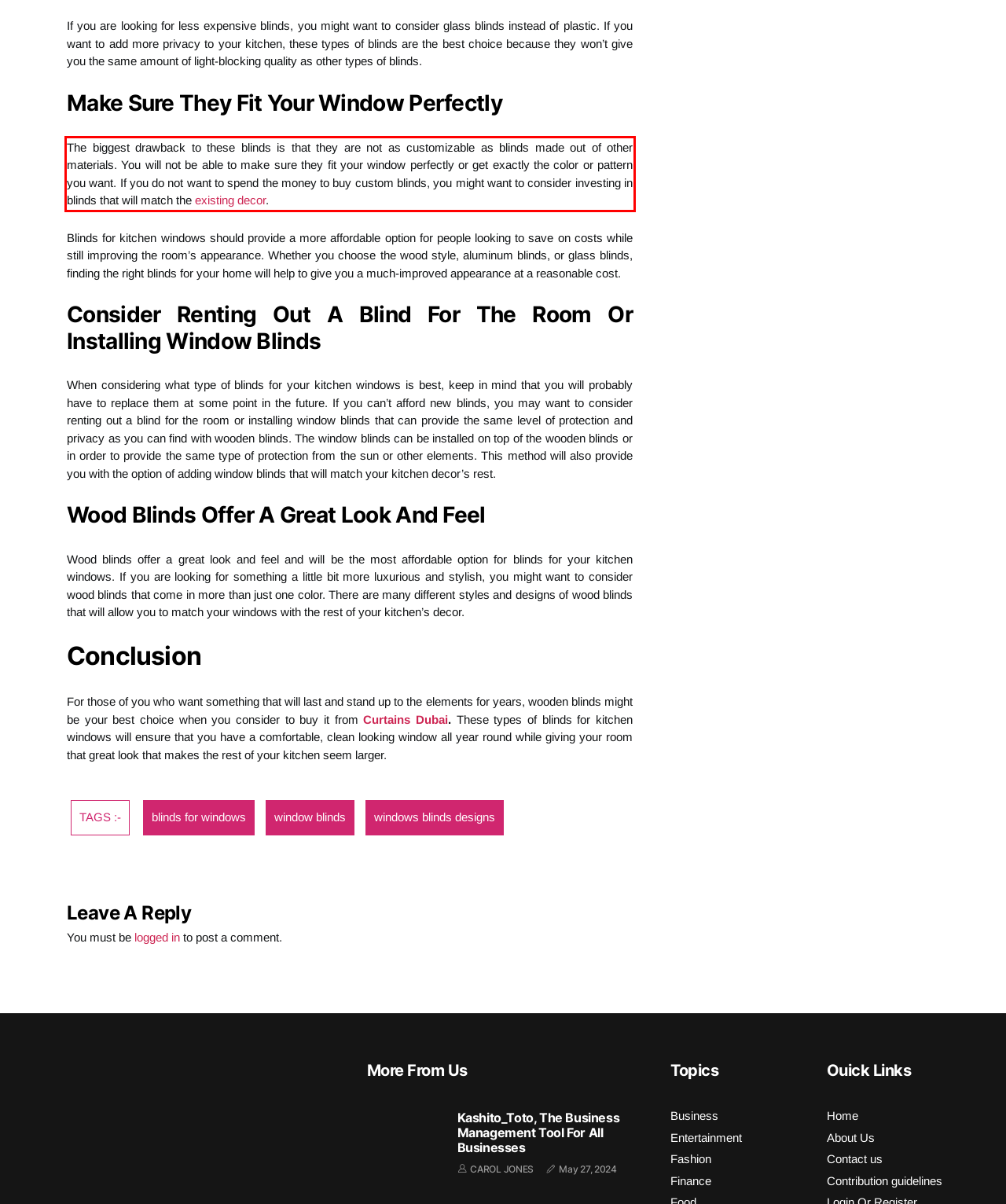Given a screenshot of a webpage with a red bounding box, extract the text content from the UI element inside the red bounding box.

The biggest drawback to these blinds is that they are not as customizable as blinds made out of other materials. You will not be able to make sure they fit your window perfectly or get exactly the color or pattern you want. If you do not want to spend the money to buy custom blinds, you might want to consider investing in blinds that will match the existing decor.